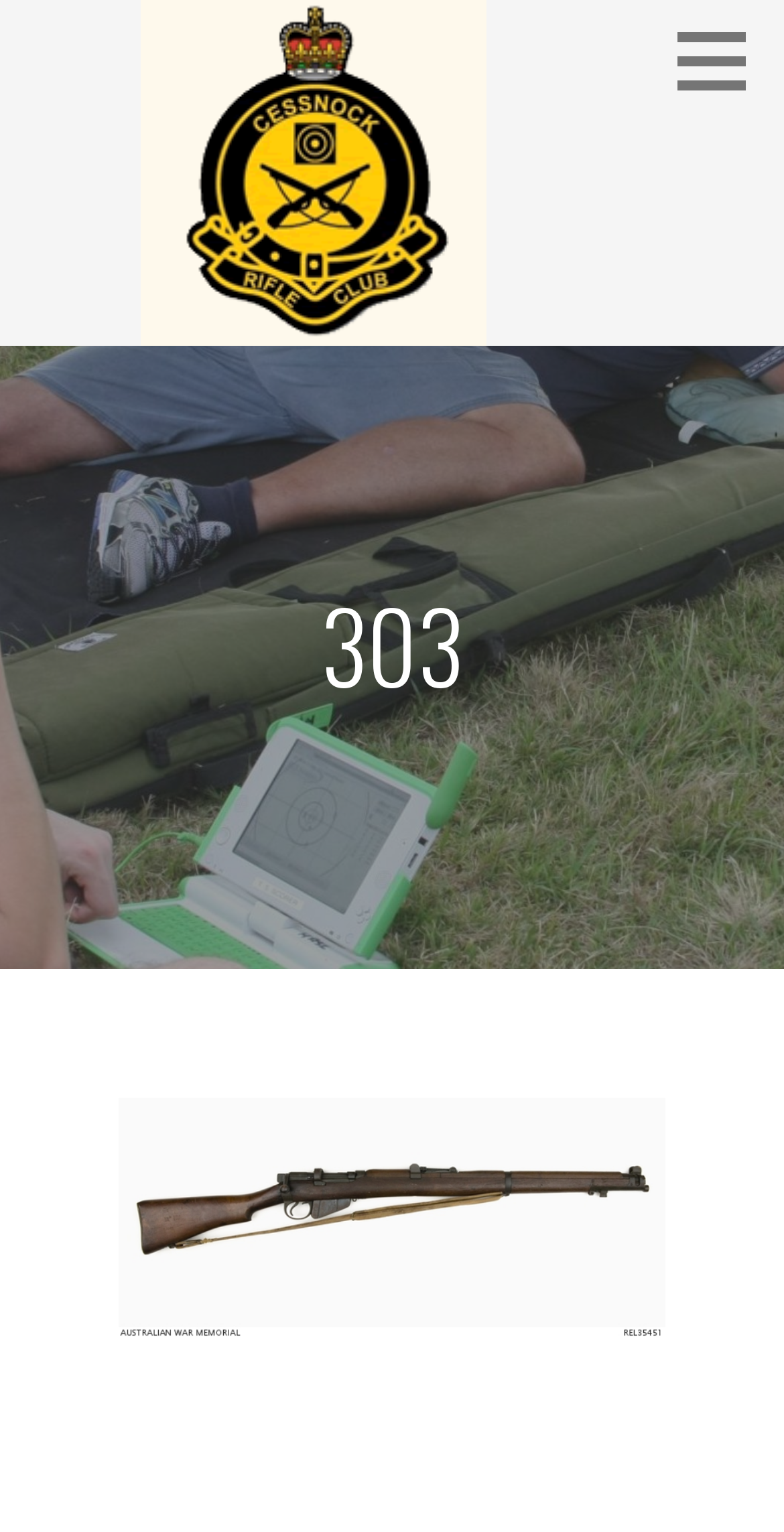Using the format (top-left x, top-left y, bottom-right x, bottom-right y), provide the bounding box coordinates for the described UI element. All values should be floating point numbers between 0 and 1: parent_node: Cessnock Rifle Club

[0.179, 0.099, 0.621, 0.124]